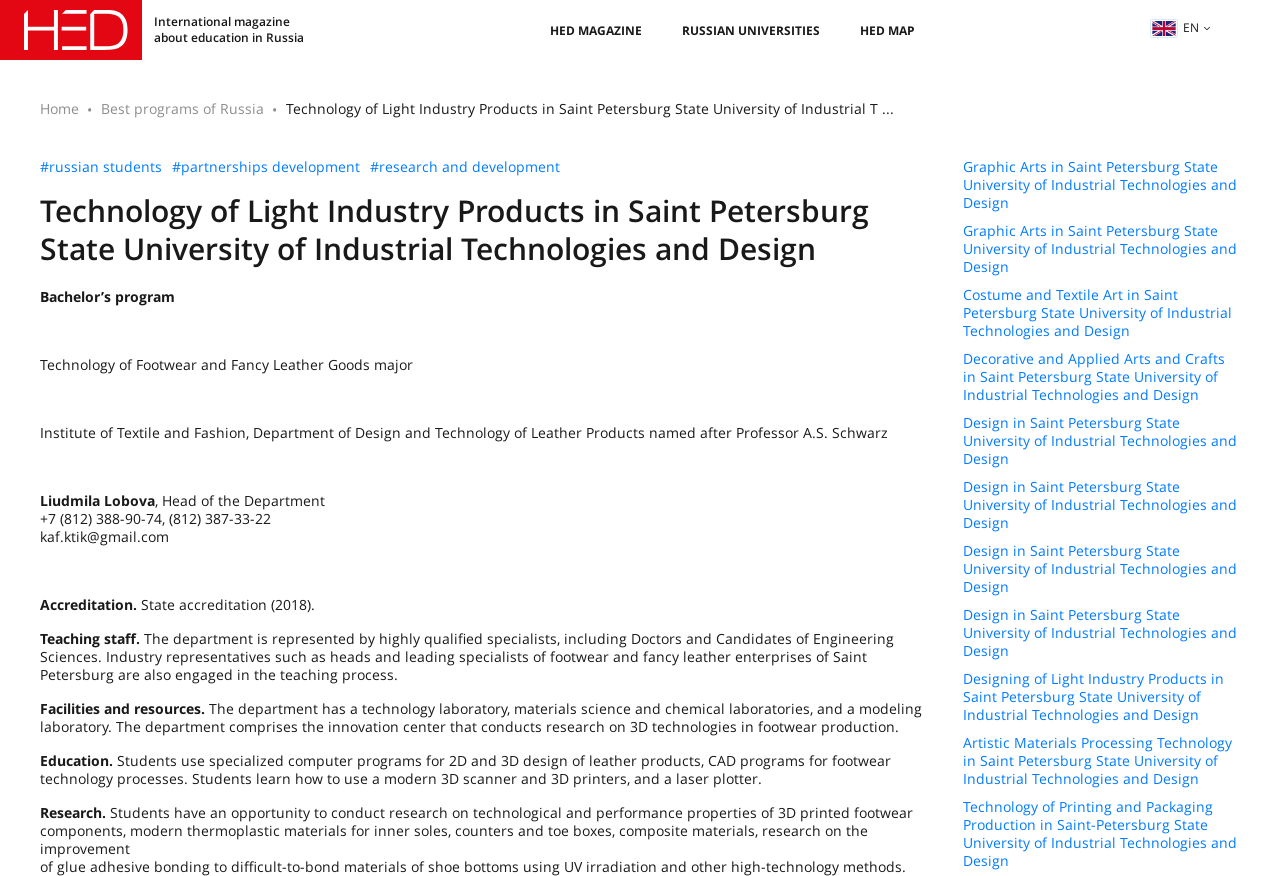Point out the bounding box coordinates of the section to click in order to follow this instruction: "Read about 'Technology of Light Industry Products' program".

[0.031, 0.219, 0.729, 0.306]